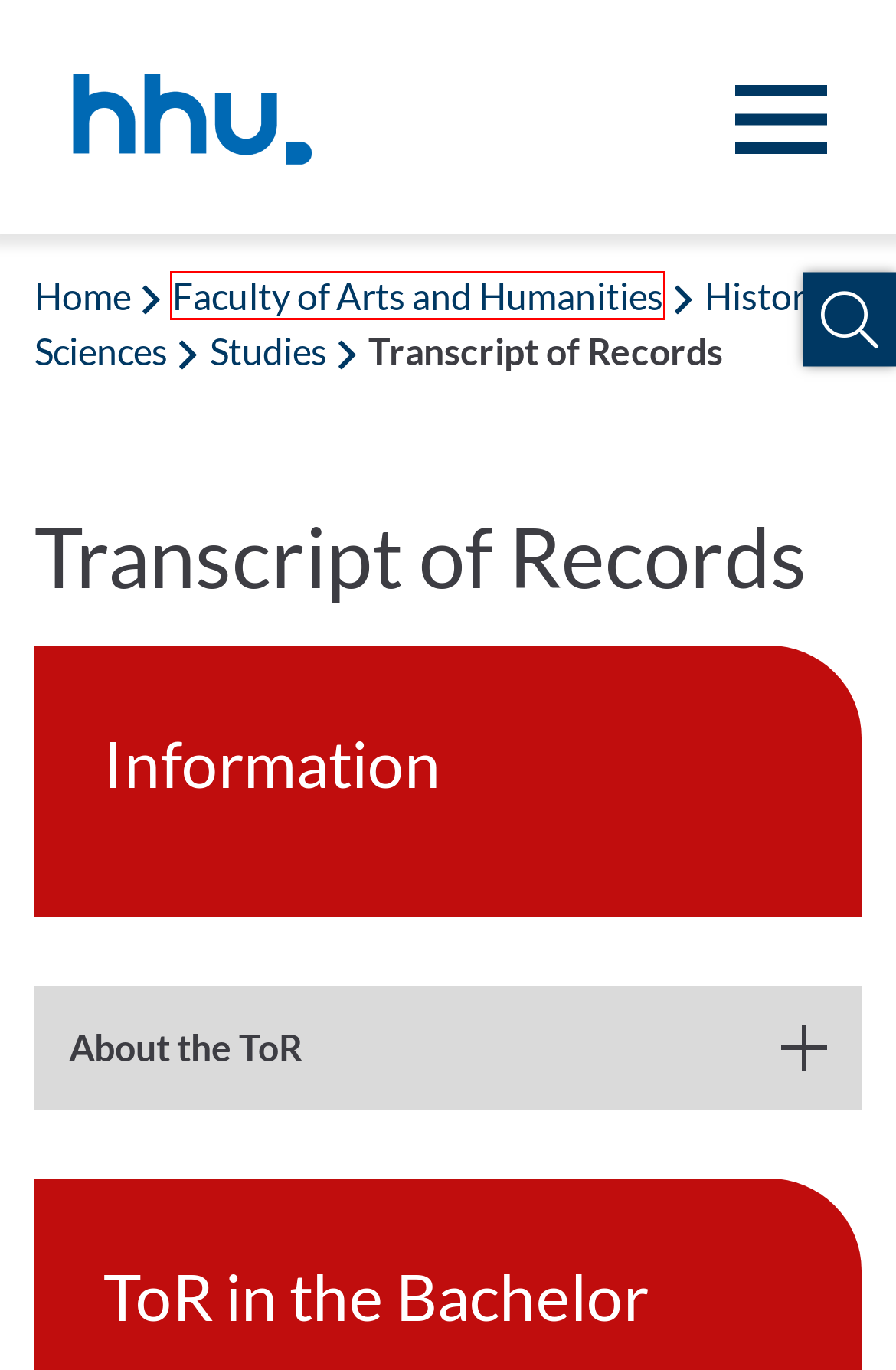Review the screenshot of a webpage containing a red bounding box around an element. Select the description that best matches the new webpage after clicking the highlighted element. The options are:
A. Universität Düsseldorf: Legal Notice
B. Universität Düsseldorf: Faculty of Arts and Humanities
C. Universität Düsseldorf: Home
D. Universität Düsseldorf: Press contact persons
E. Universität Düsseldorf: In an emergency
F. Universität Düsseldorf: Datenschutz
G. Universität Düsseldorf: Accessibility
H. Universität Düsseldorf: Contact and Services

B